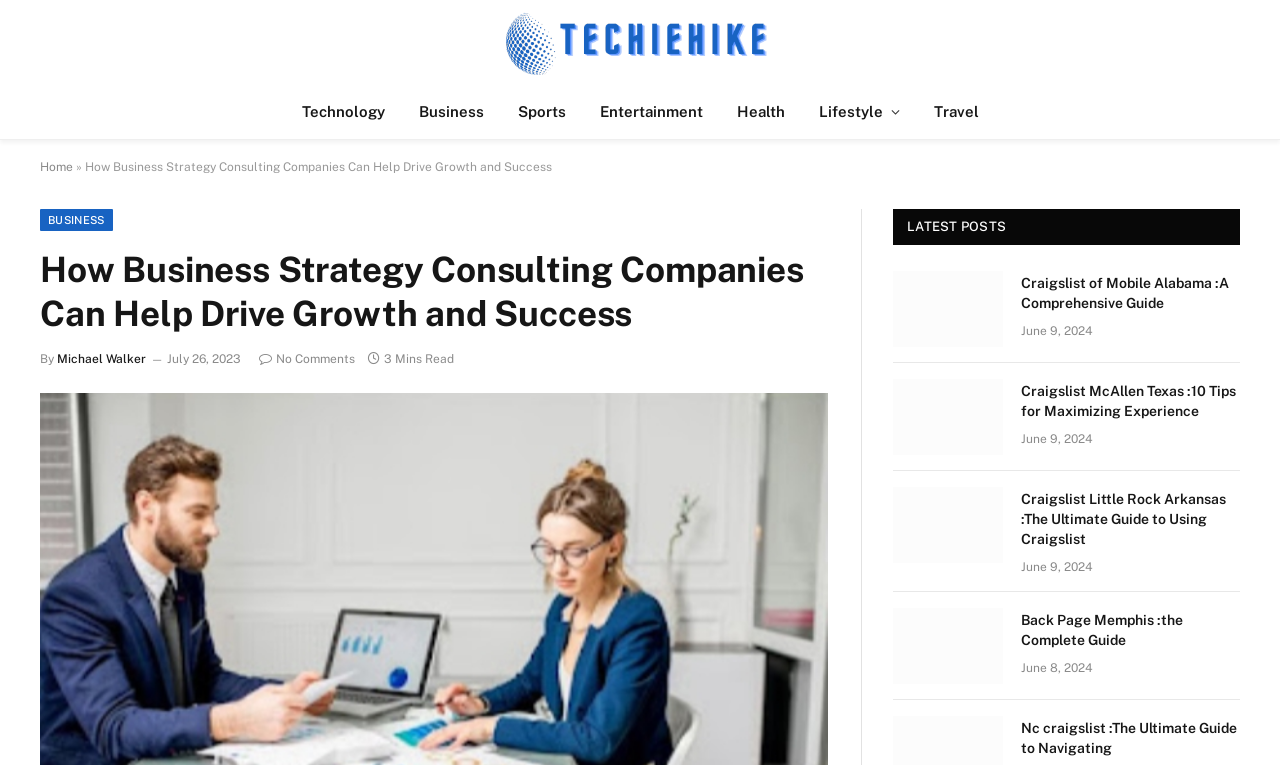What is the date of the latest post?
Can you give a detailed and elaborate answer to the question?

I looked at the time element associated with each latest post and found that the latest post has a date of 'June 9, 2024'.